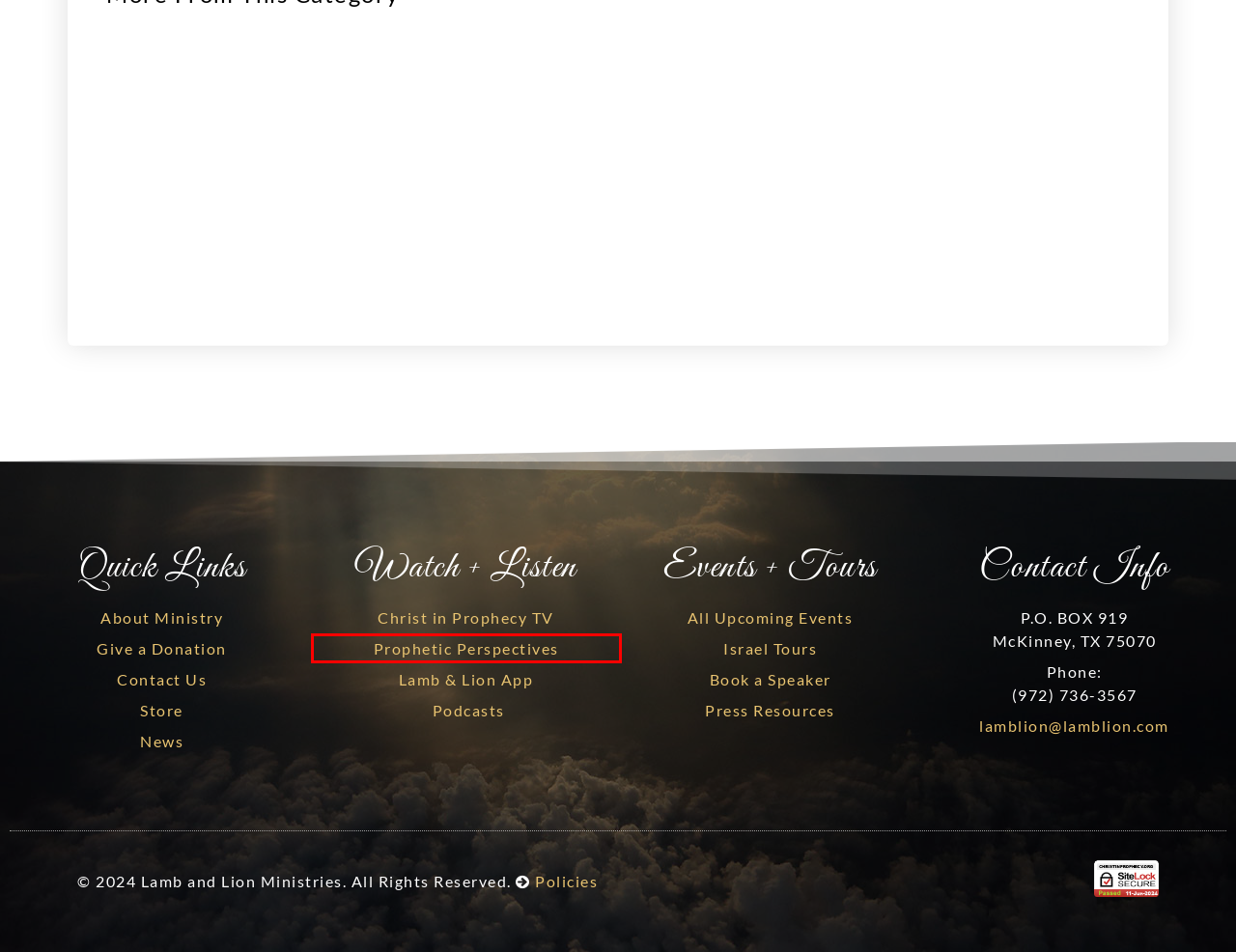Given a webpage screenshot with a red bounding box around a particular element, identify the best description of the new webpage that will appear after clicking on the element inside the red bounding box. Here are the candidates:
A. Contact Lamb and Lion Ministries | Lamb and Lion Ministries
B. Israel Tours | Israel | Lamb and Lion Ministries
C. Podcasts | Christ in Prophecy | Bible Prophecy |
D. News in Bible Prophecy | Lamb and Lion Ministries
E. Donate to Lamb and Lion Ministries
F. Prophetic Perspectives | Short Teaching Videos
G. Policies | Lamb and Lion Ministries
H. Press Resources | Bible Prophecy | Lamb and Lion Ministries

F